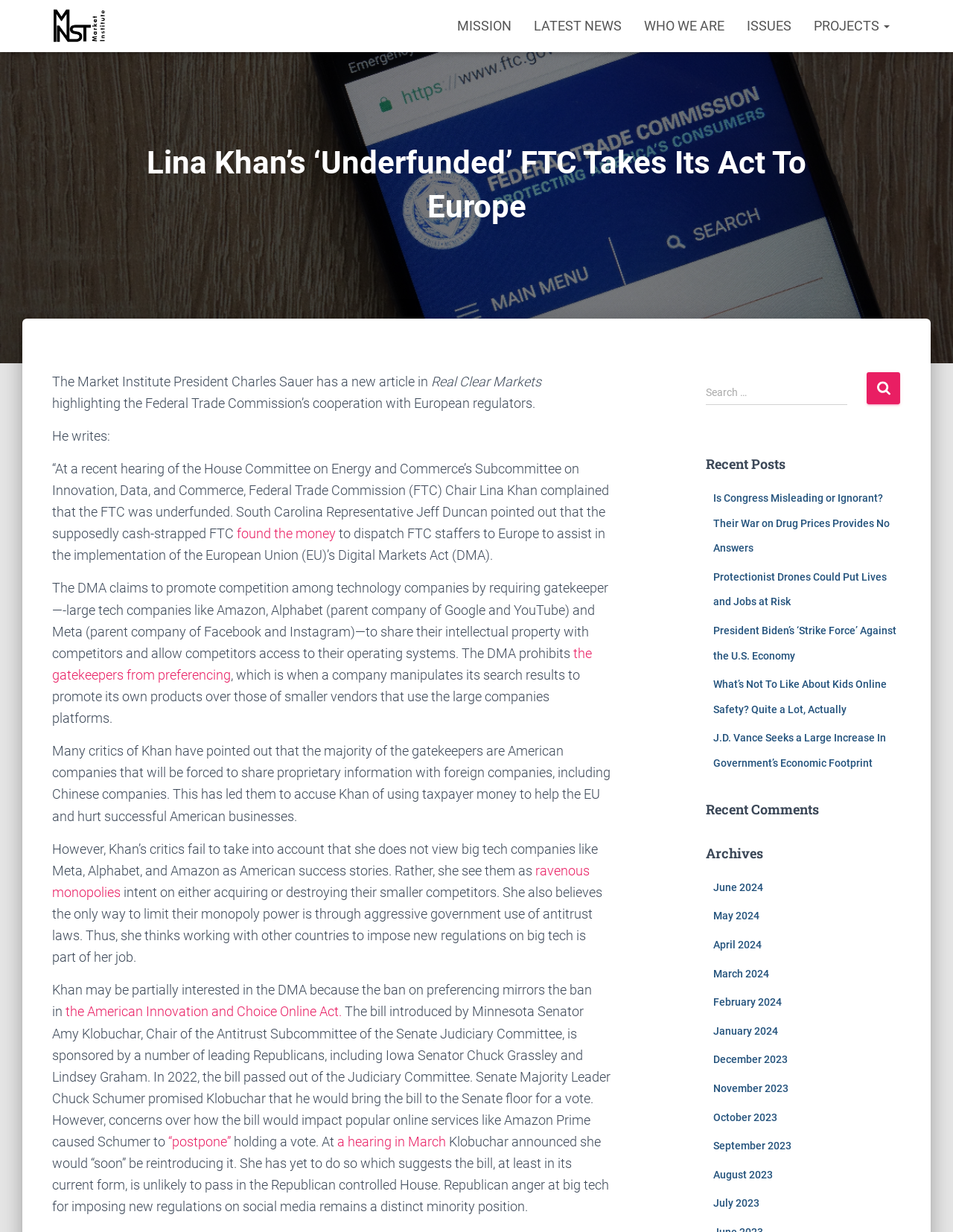What is the topic of the article?
Using the picture, provide a one-word or short phrase answer.

Lina Khan and FTC